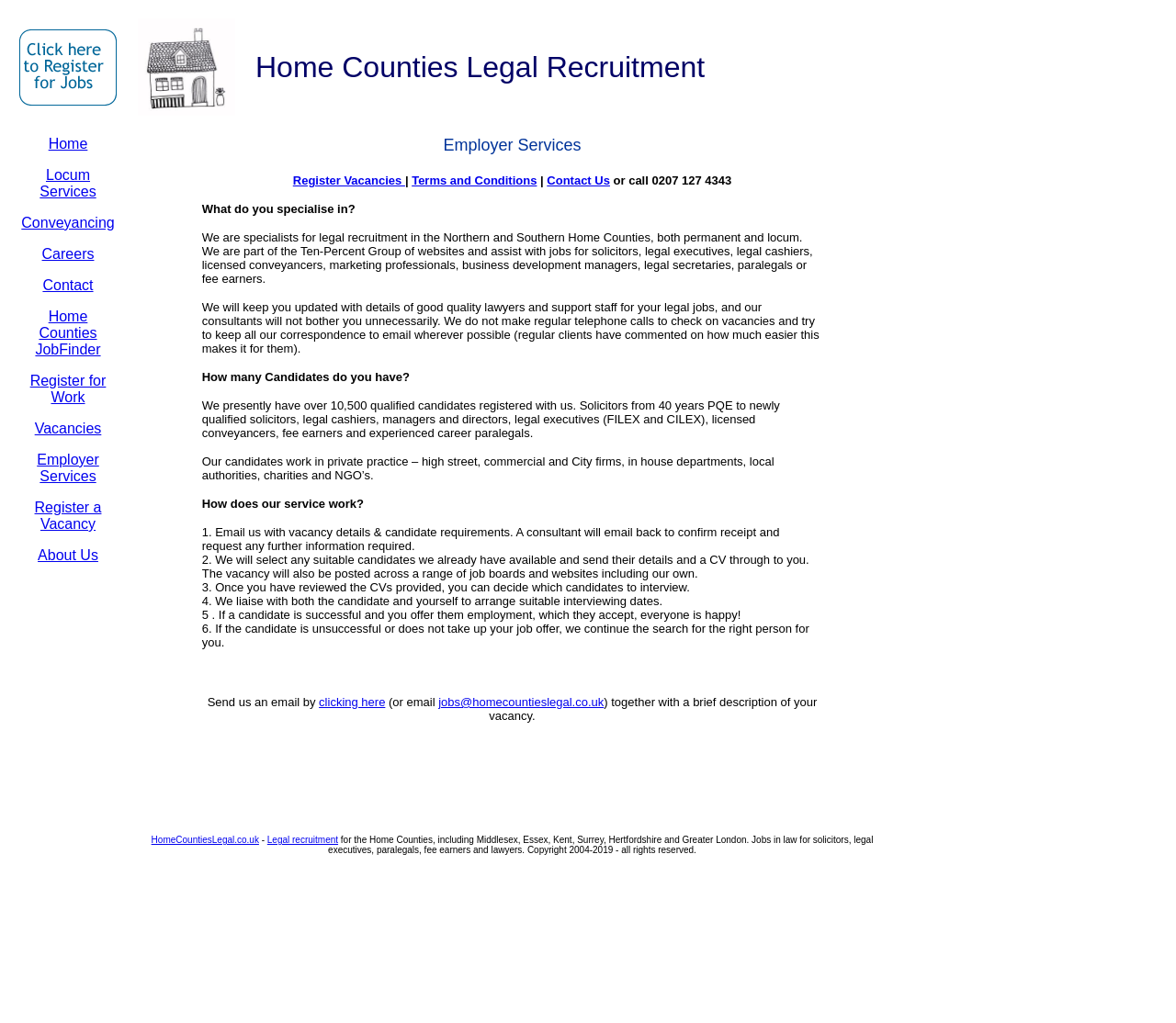Give a short answer to this question using one word or a phrase:
What is the process of finding a suitable candidate for a job vacancy?

Email vacancy details and candidate requirements